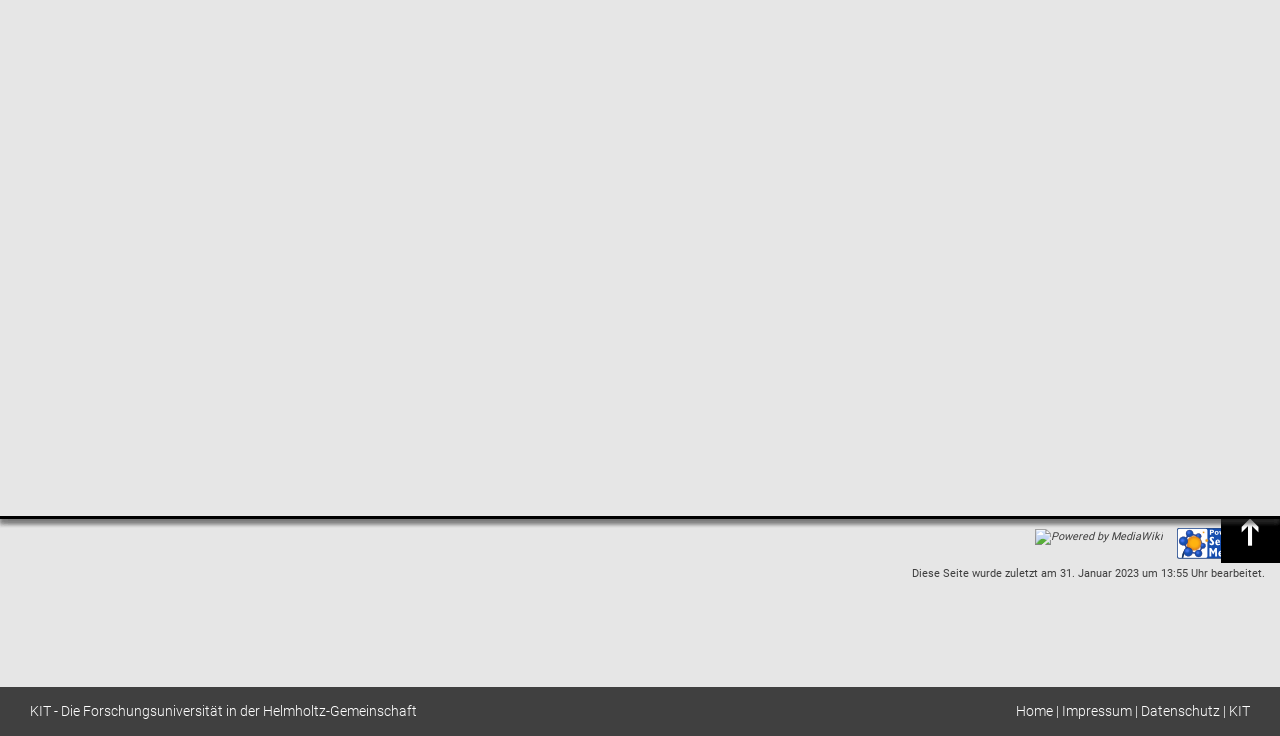From the webpage screenshot, predict the bounding box of the UI element that matches this description: "Home".

[0.794, 0.955, 0.823, 0.977]